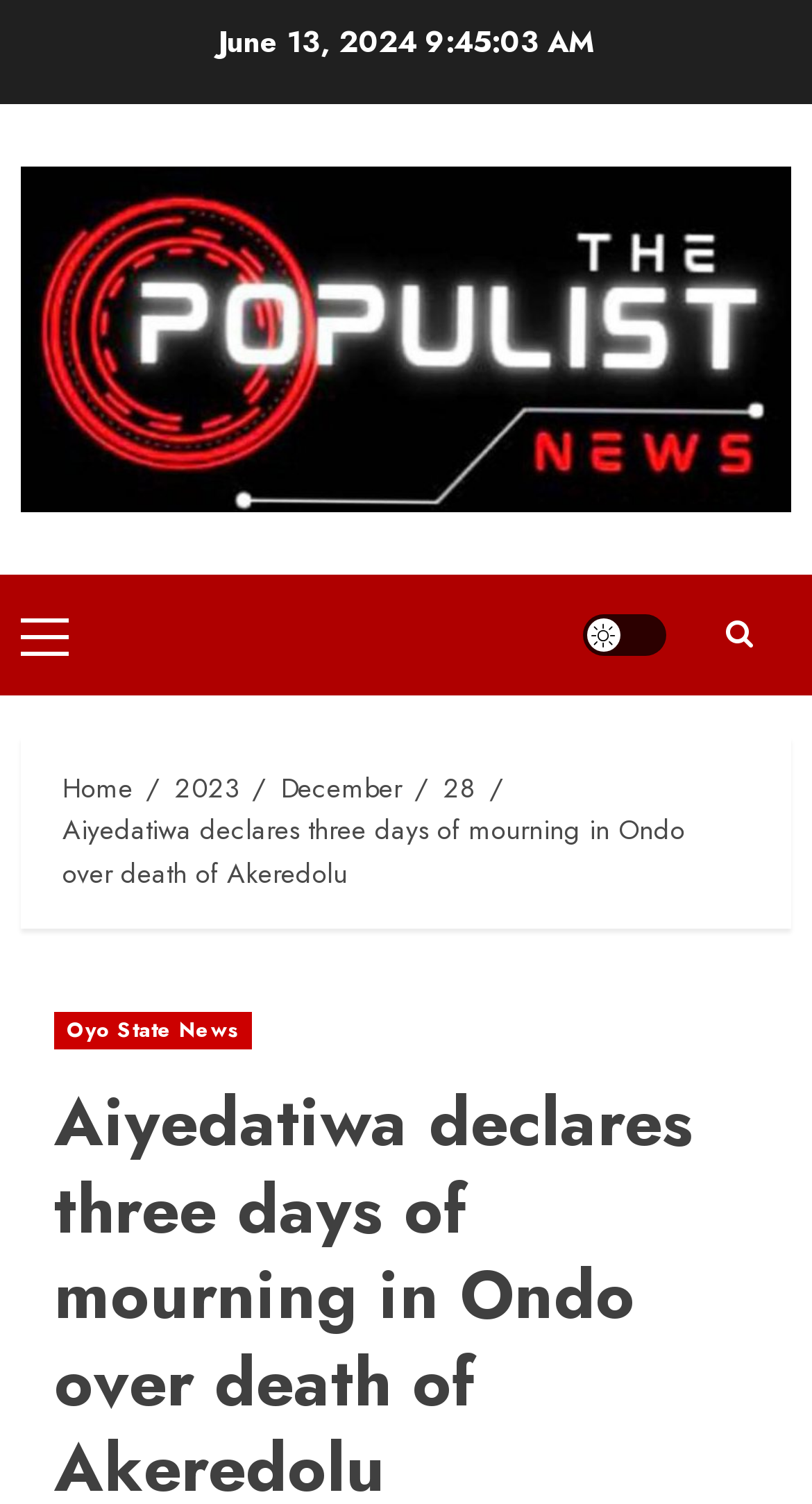What is the name of the menu at the top of the webpage?
Relying on the image, give a concise answer in one word or a brief phrase.

Primary Menu